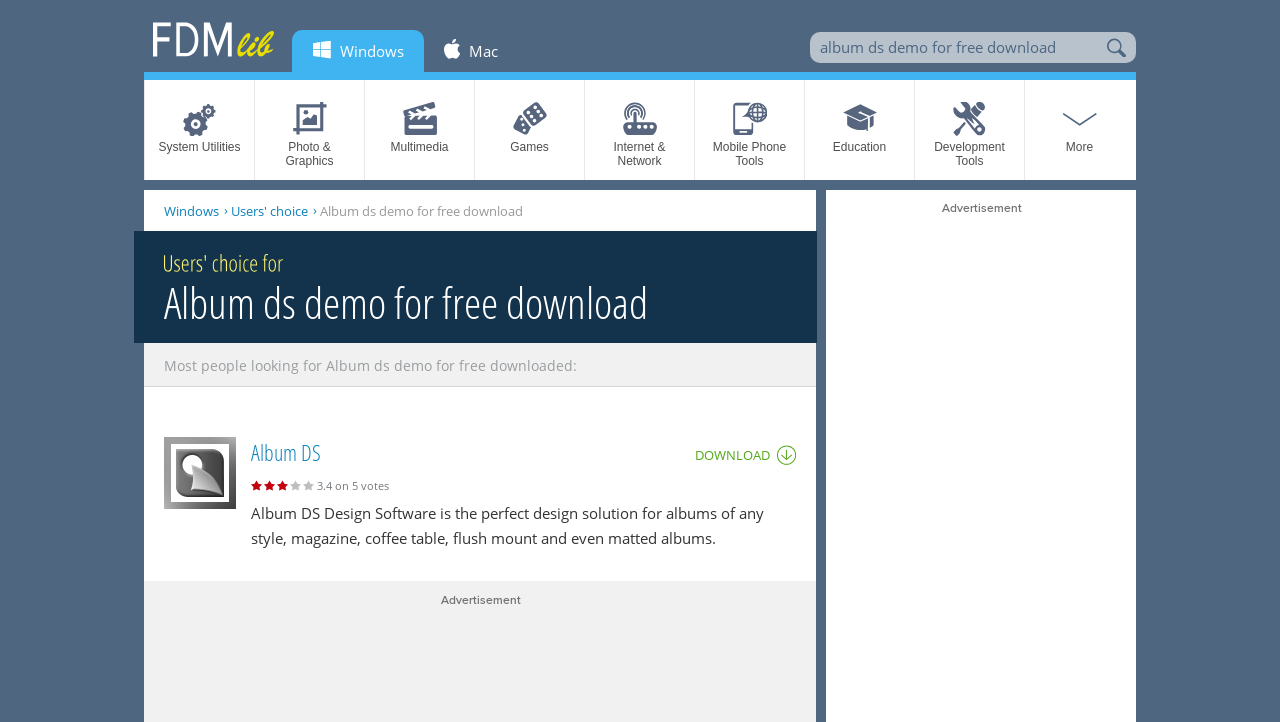Offer a thorough description of the webpage.

The webpage is about downloading the Album DS demo for free. At the top left, there is an image of the Free Download Manager Lib. Next to it, there is a search box with a search button. Below the search box, there is a title "album ds demo for free download" in a larger font.

On the top right, there are links to different platforms, including Windows and Mac. Below these links, there are categories for different types of software, such as System Utilities, Photo & Graphics, and Games.

In the main content area, there is a heading "Album ds demo for free download" followed by a description of the software. Below the description, there is an image of the Album DS software, along with a heading and a link to download it. There is also a rating of 3.4 out of 5 votes and a brief summary of the software's features.

At the bottom of the page, there is an advertisement iframe.